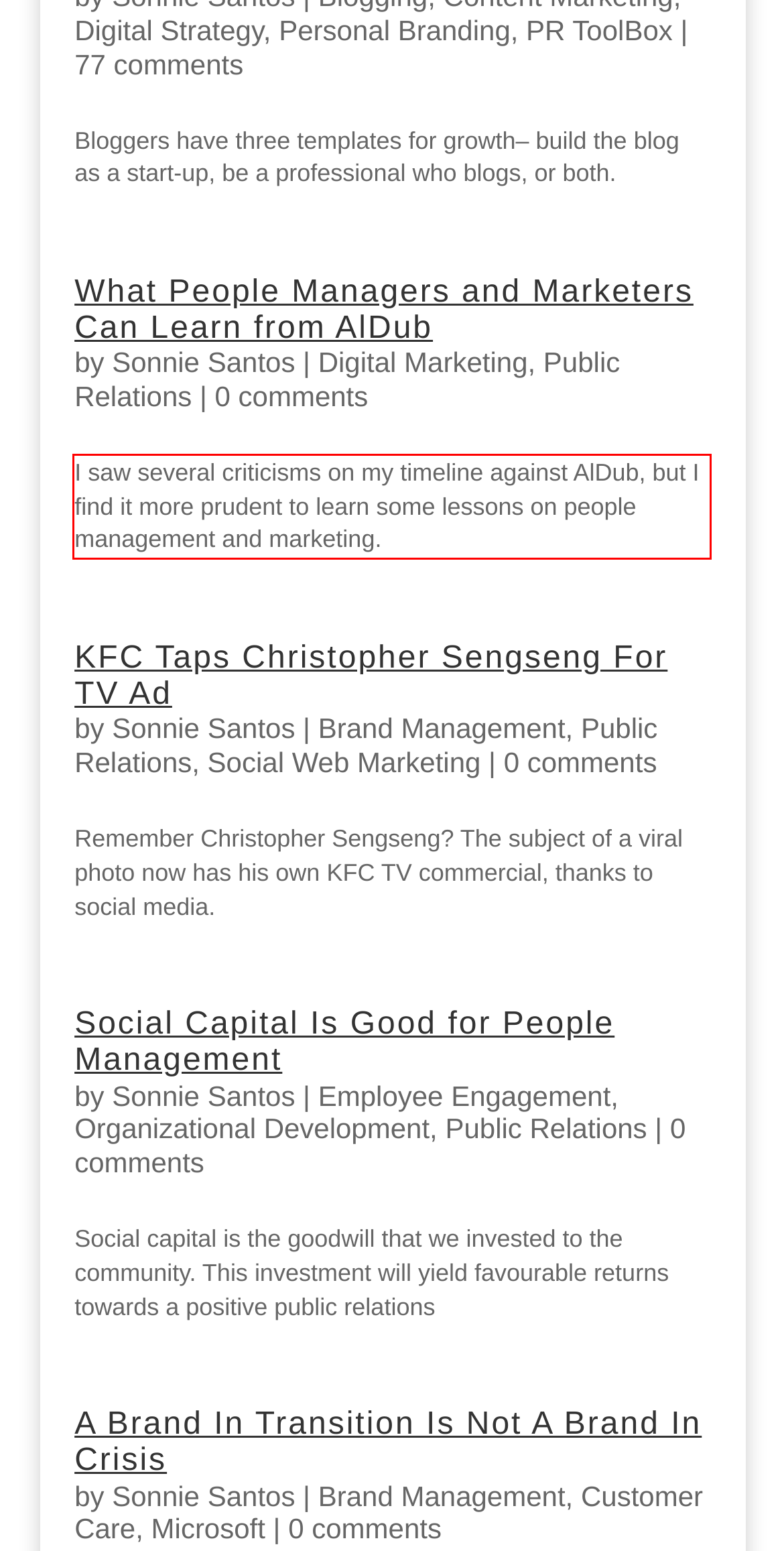Within the provided webpage screenshot, find the red rectangle bounding box and perform OCR to obtain the text content.

I saw several criticisms on my timeline against AlDub, but I find it more prudent to learn some lessons on people management and marketing.